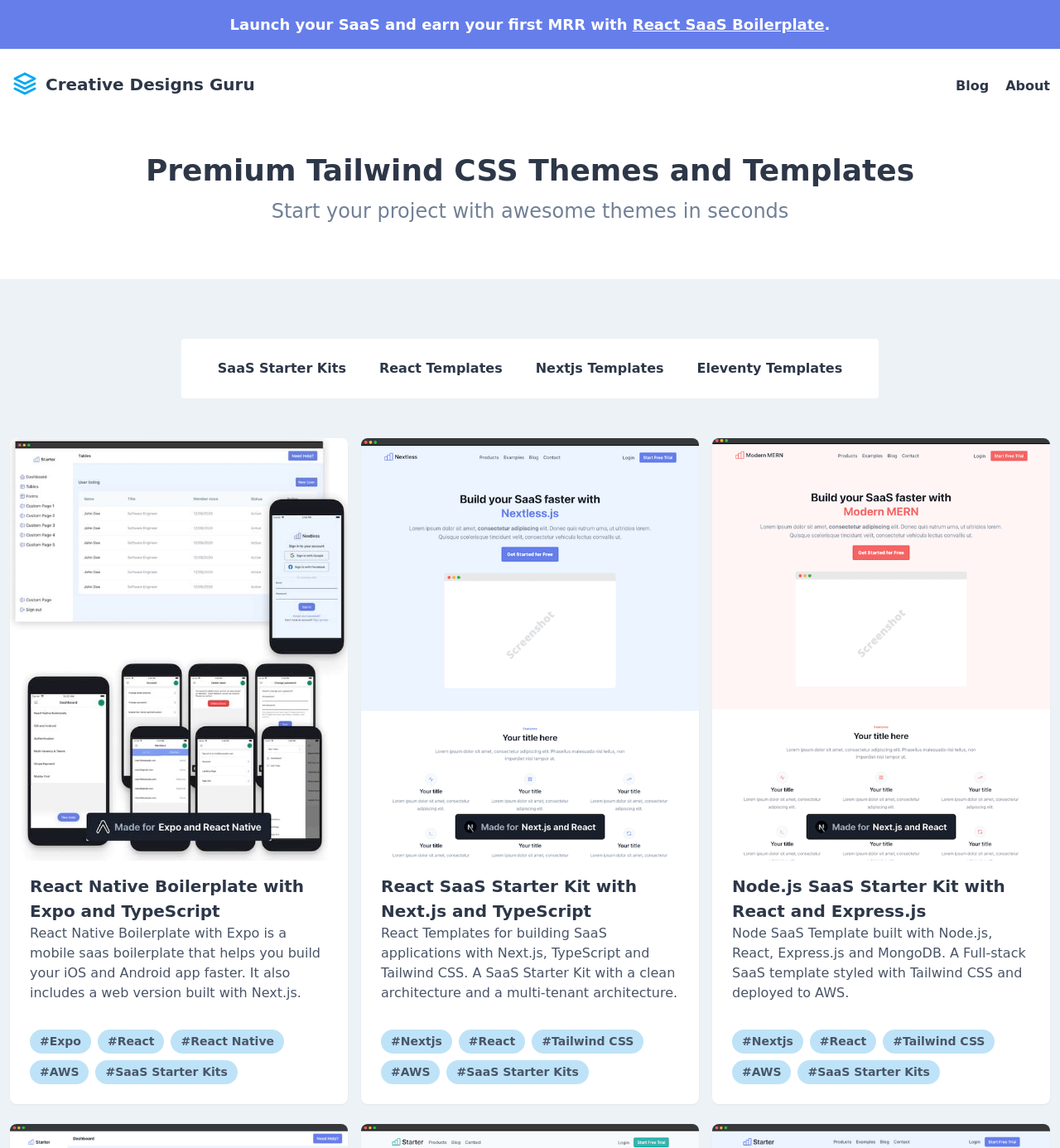Determine the bounding box coordinates for the clickable element required to fulfill the instruction: "Preview the React Native Boilerplate with Expo and TypeScript". Provide the coordinates as four float numbers between 0 and 1, i.e., [left, top, right, bottom].

[0.009, 0.382, 0.328, 0.962]